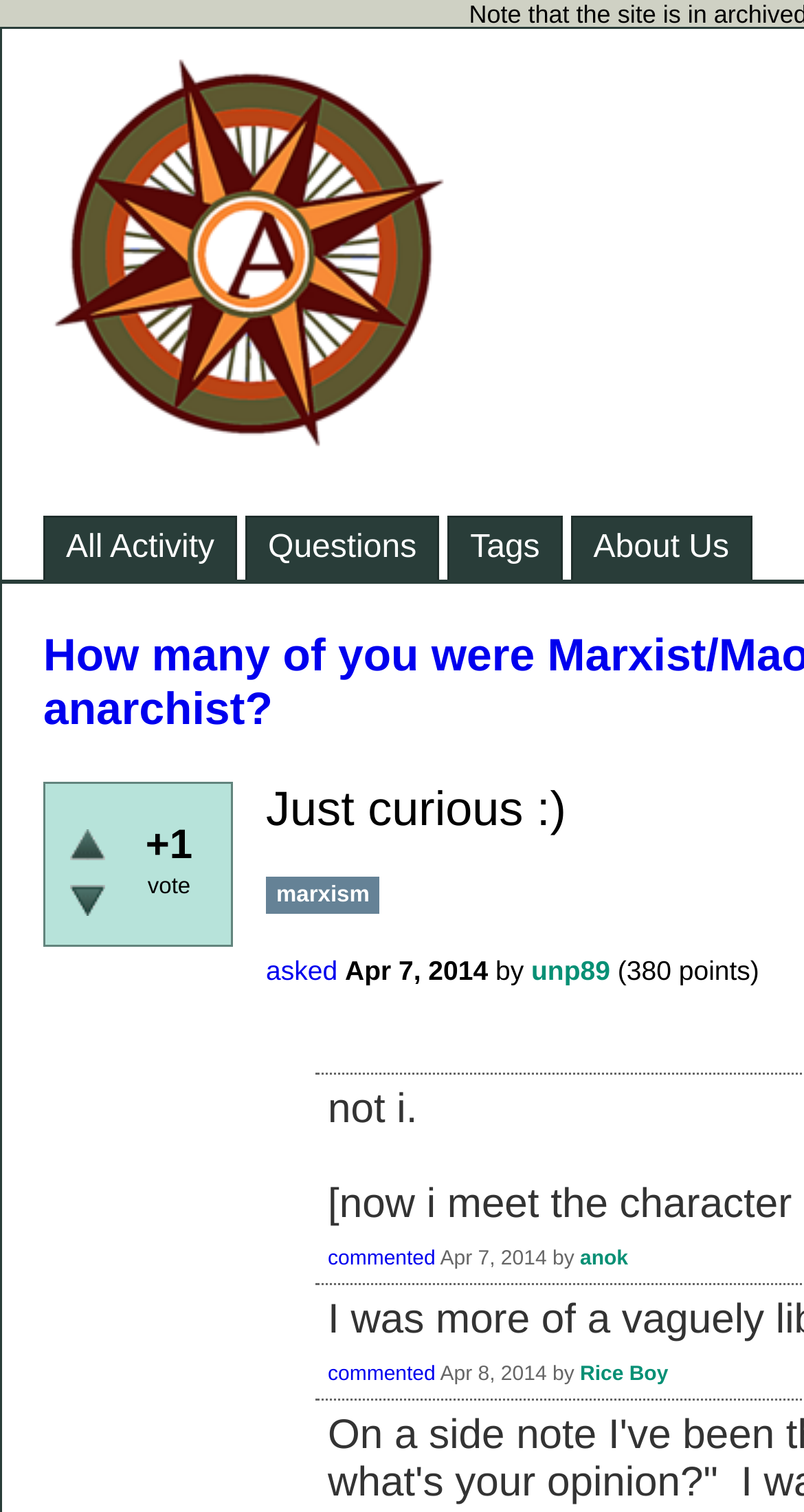Indicate the bounding box coordinates of the clickable region to achieve the following instruction: "Click on the 'asked' link."

[0.331, 0.631, 0.42, 0.651]